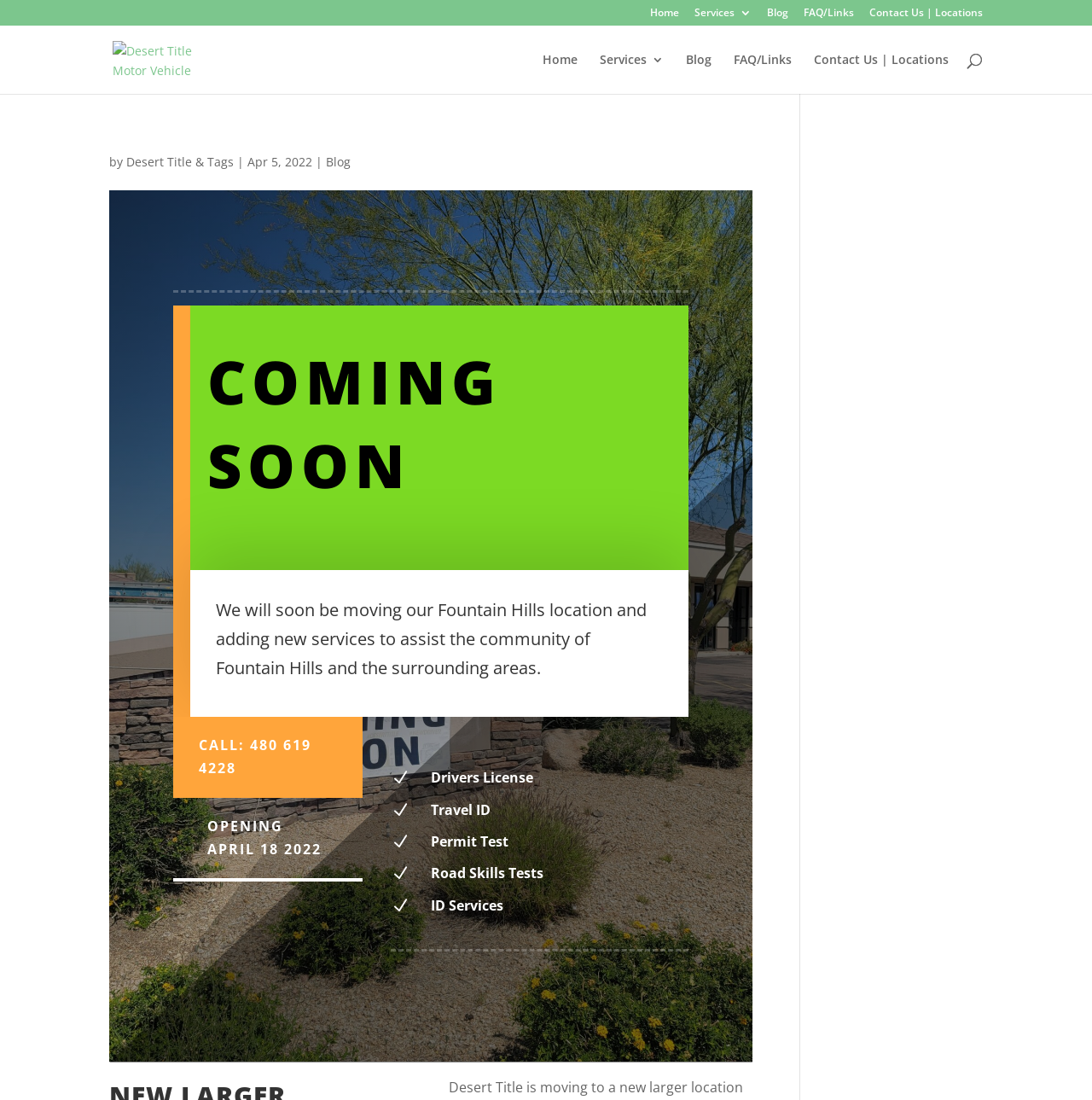Can you find the bounding box coordinates of the area I should click to execute the following instruction: "Check the COMING SOON section"?

[0.19, 0.309, 0.622, 0.469]